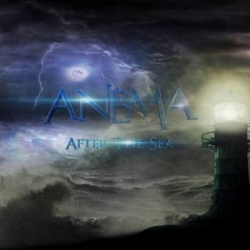What is the symbolic meaning of the lighthouse?
Please use the image to provide a one-word or short phrase answer.

Guidance amidst turmoil